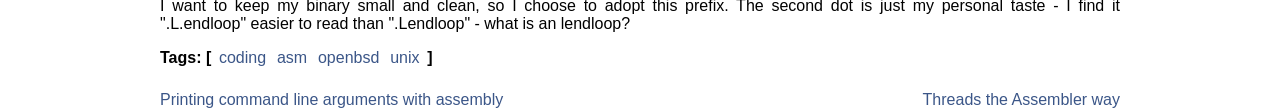Identify the bounding box for the described UI element: "Threads the Assembler way".

[0.721, 0.834, 0.875, 0.99]